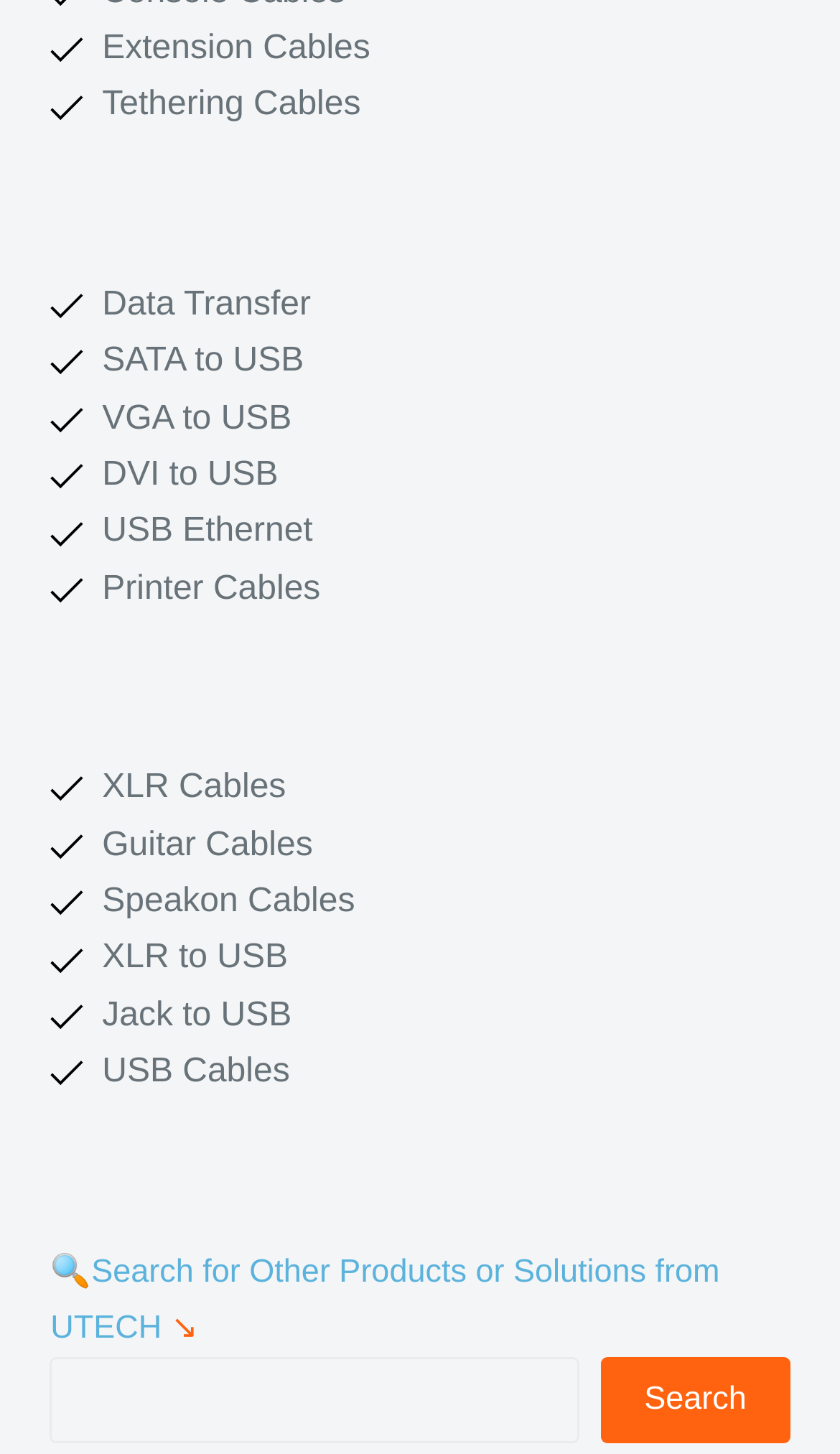By analyzing the image, answer the following question with a detailed response: What is the purpose of the search box?

The search box is provided to allow users to search for specific products or solutions from UTECH. The placeholder text 'Search for Other Products or Solutions from UTECH' suggests that users can enter keywords to find relevant products.